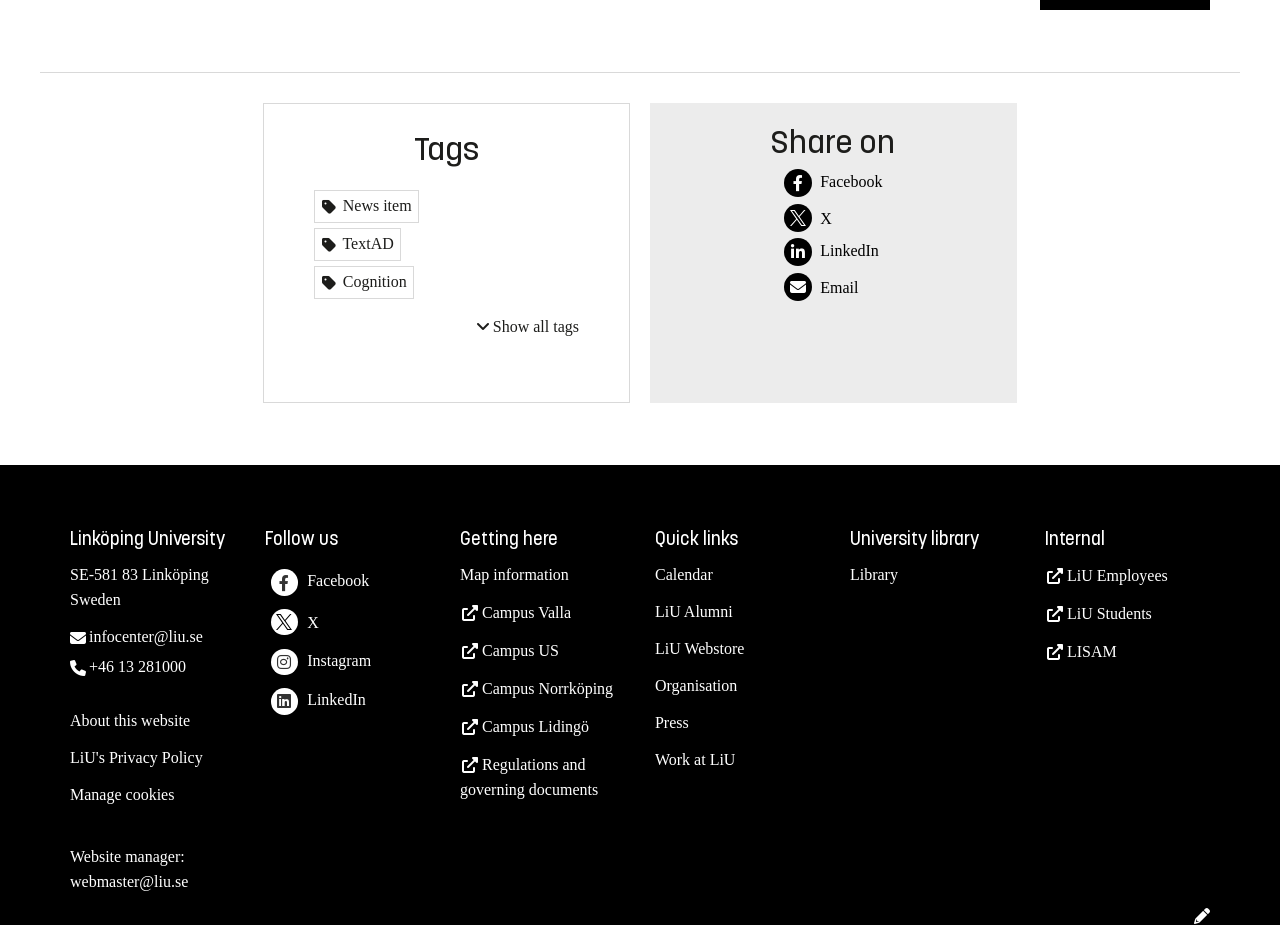What is the name of the university?
Using the details shown in the screenshot, provide a comprehensive answer to the question.

The answer can be found in the heading element with the text 'Linköping University' located at the top-left corner of the webpage.